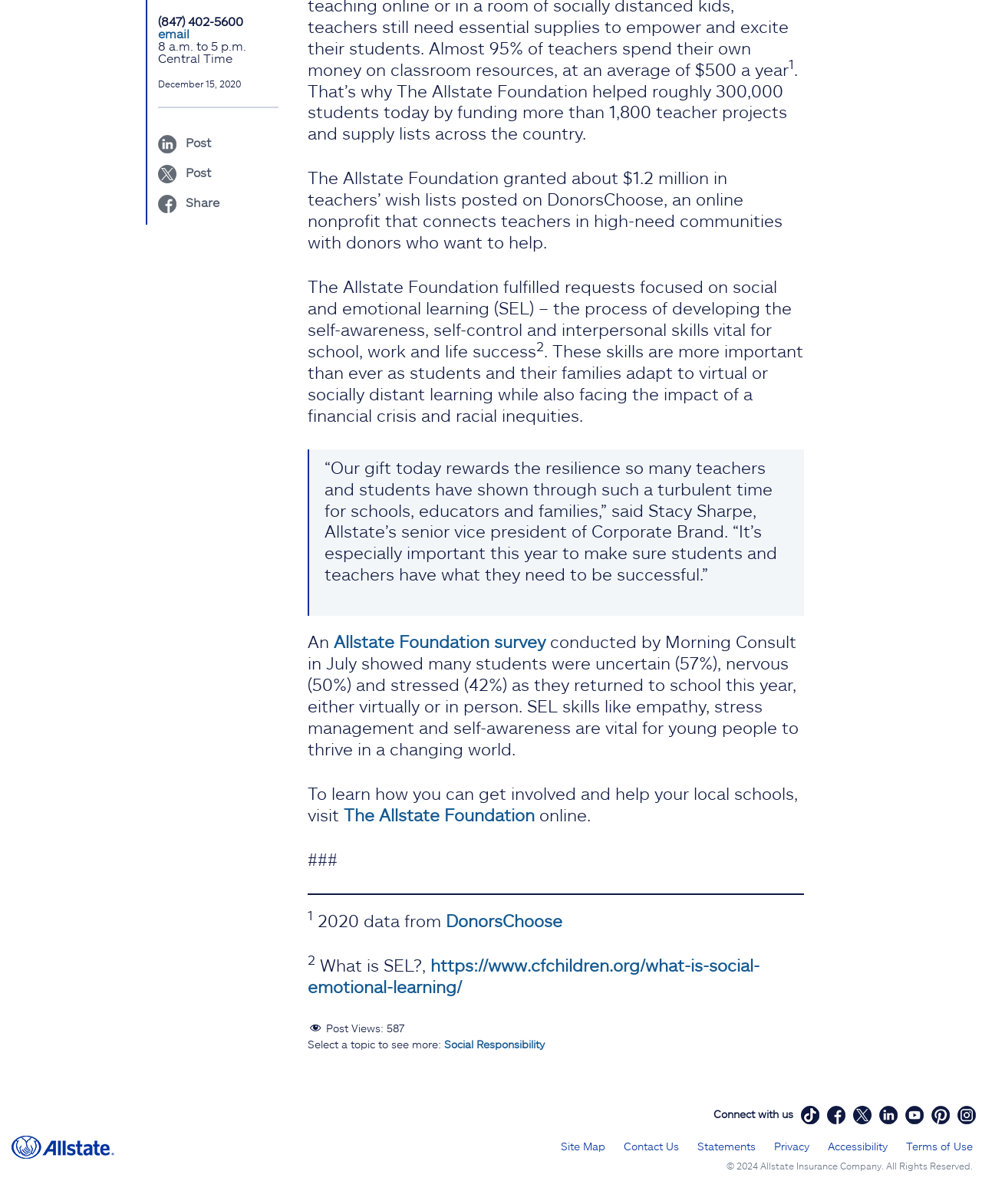Give a one-word or short phrase answer to the question: 
What is the purpose of social and emotional learning?

school, work and life success